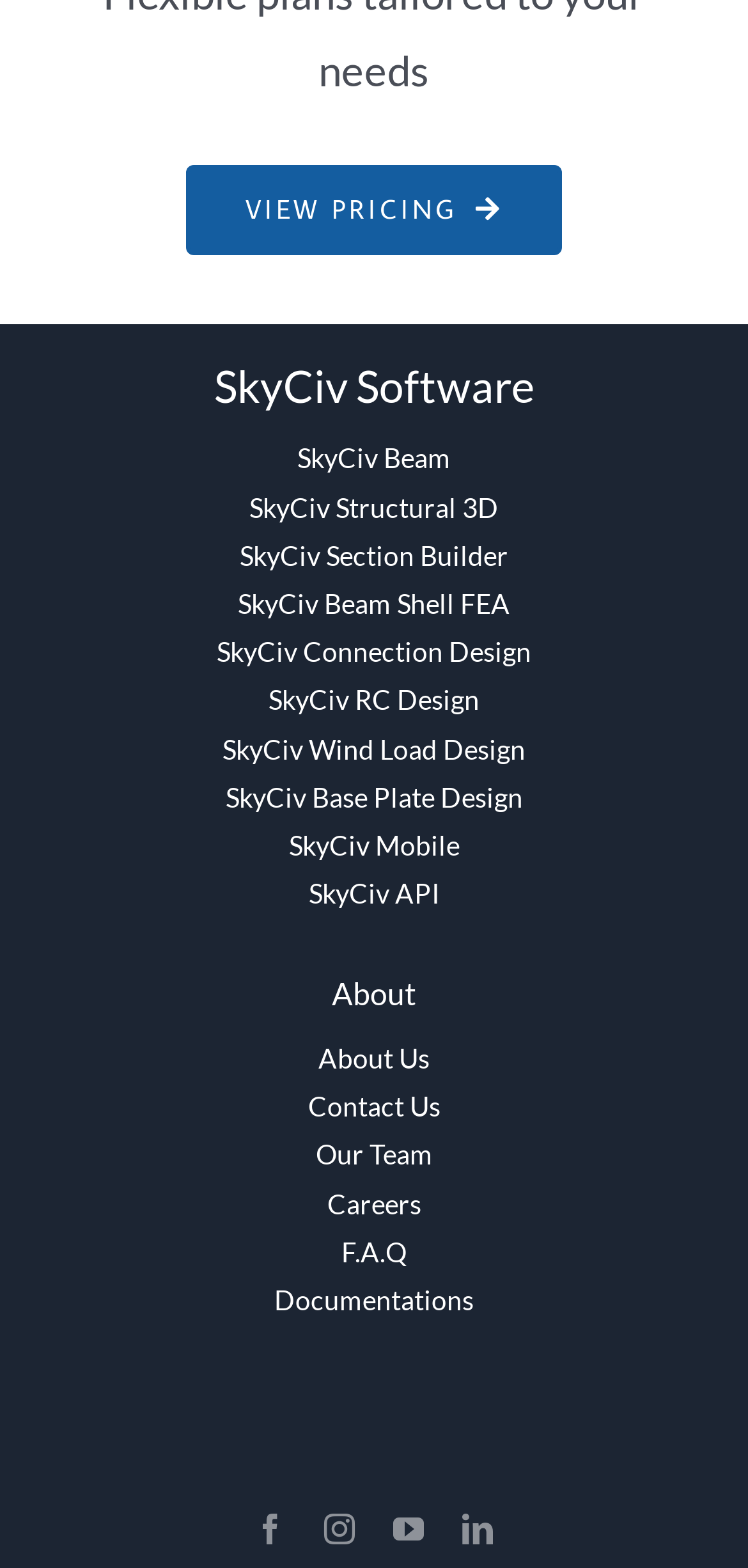Identify the bounding box coordinates of the specific part of the webpage to click to complete this instruction: "Check out the FAQ".

[0.456, 0.788, 0.544, 0.809]